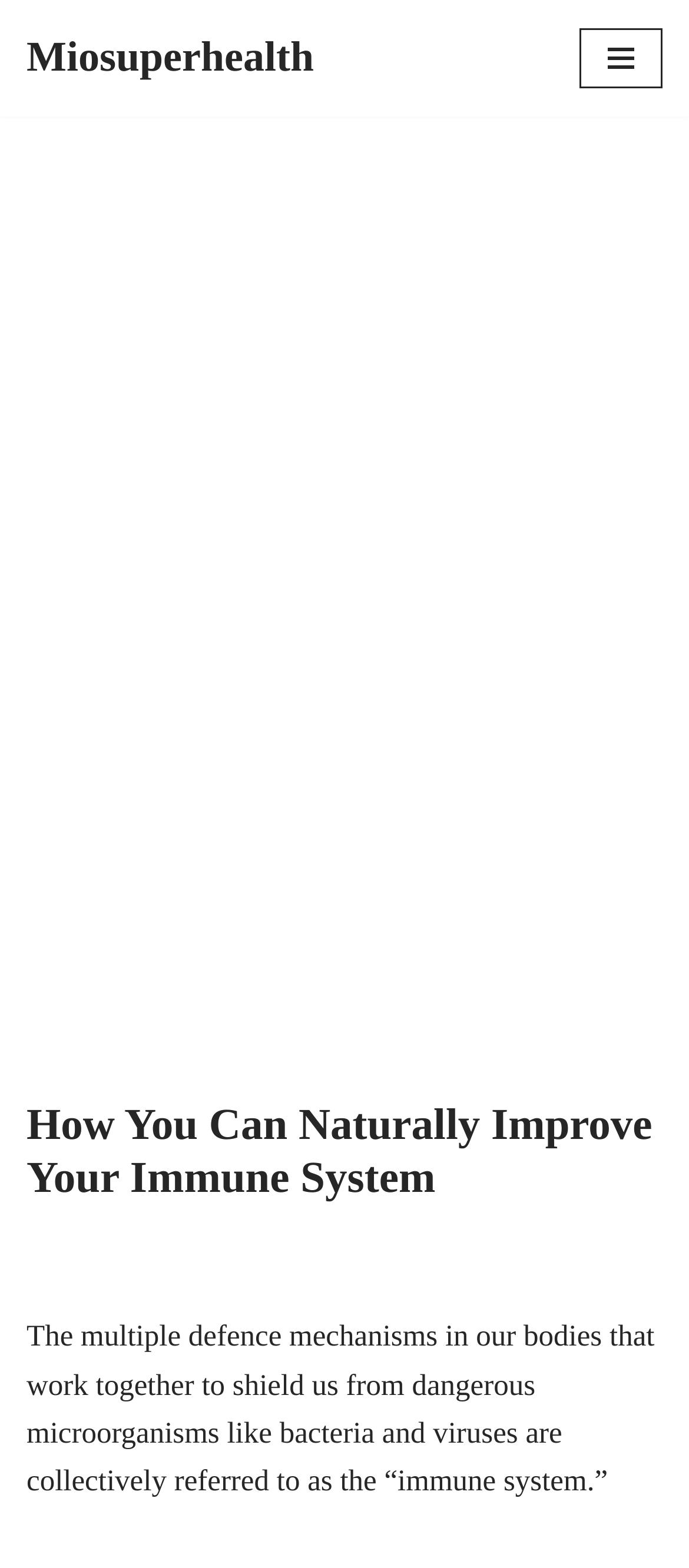Locate and provide the bounding box coordinates for the HTML element that matches this description: "Miosuperhealth".

[0.038, 0.016, 0.456, 0.059]